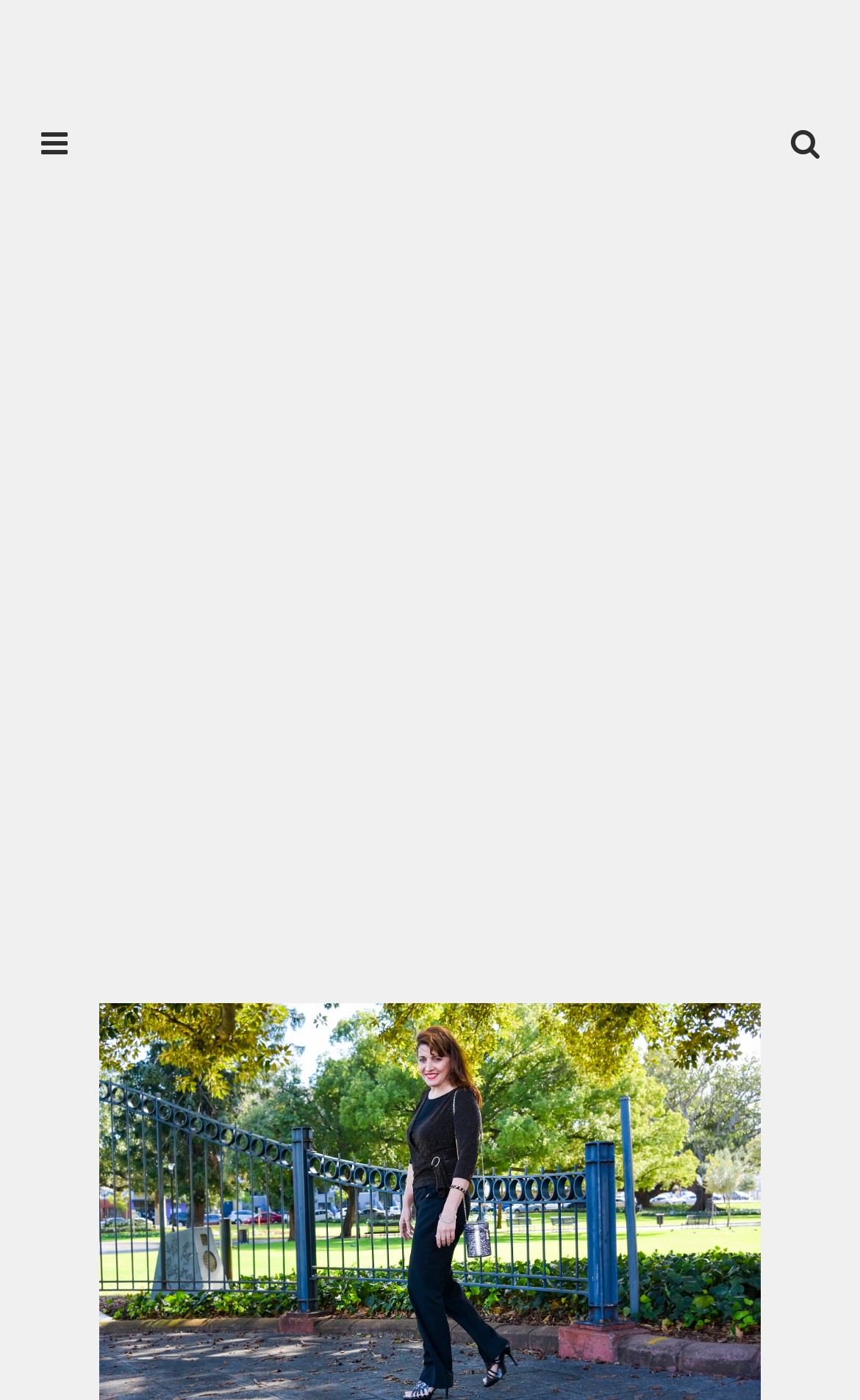Use a single word or phrase to answer the following:
How many layout tables are present on the webpage?

3